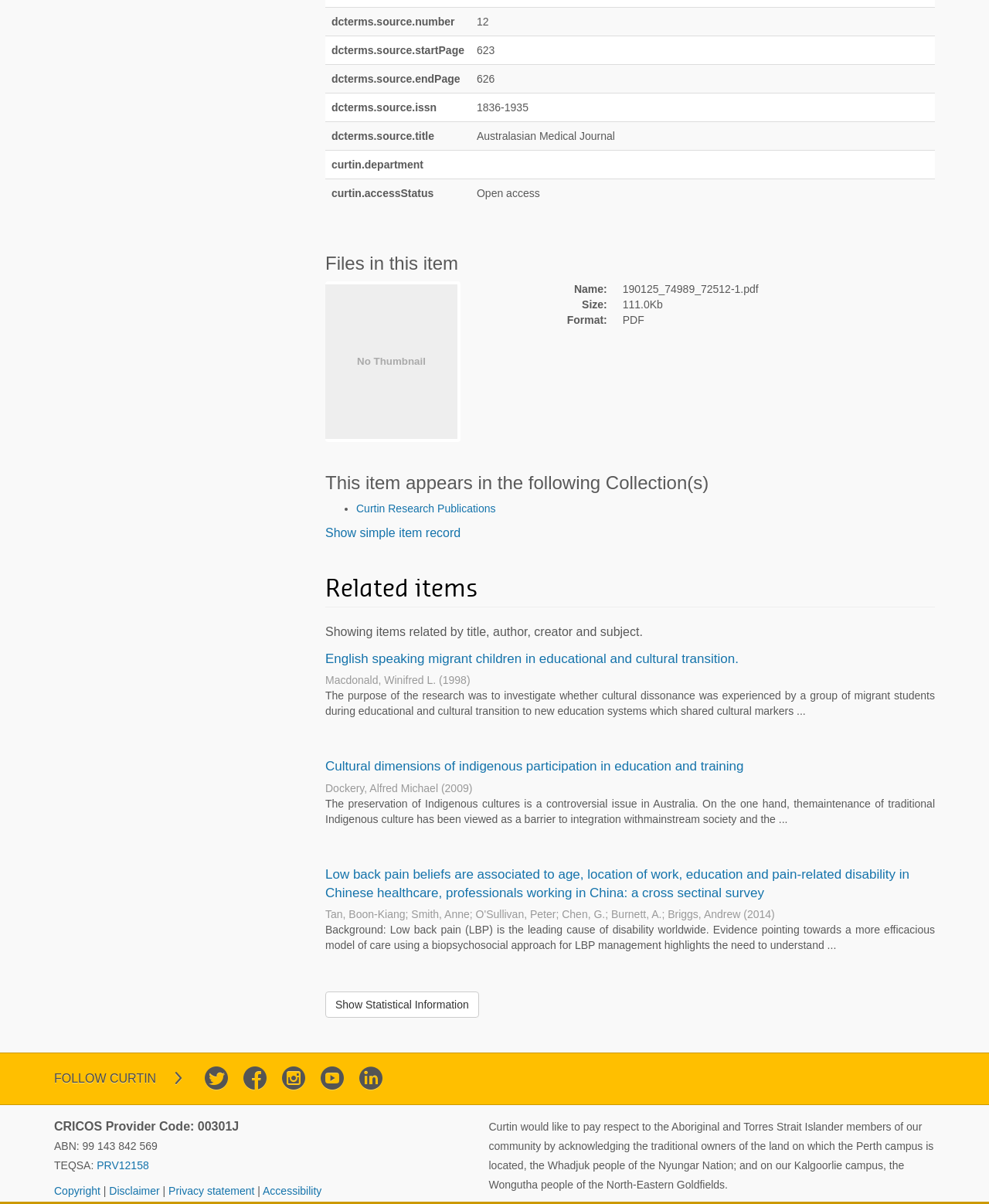Identify the bounding box coordinates of the clickable region necessary to fulfill the following instruction: "Click on the 'Files in this item' heading". The bounding box coordinates should be four float numbers between 0 and 1, i.e., [left, top, right, bottom].

[0.329, 0.21, 0.945, 0.227]